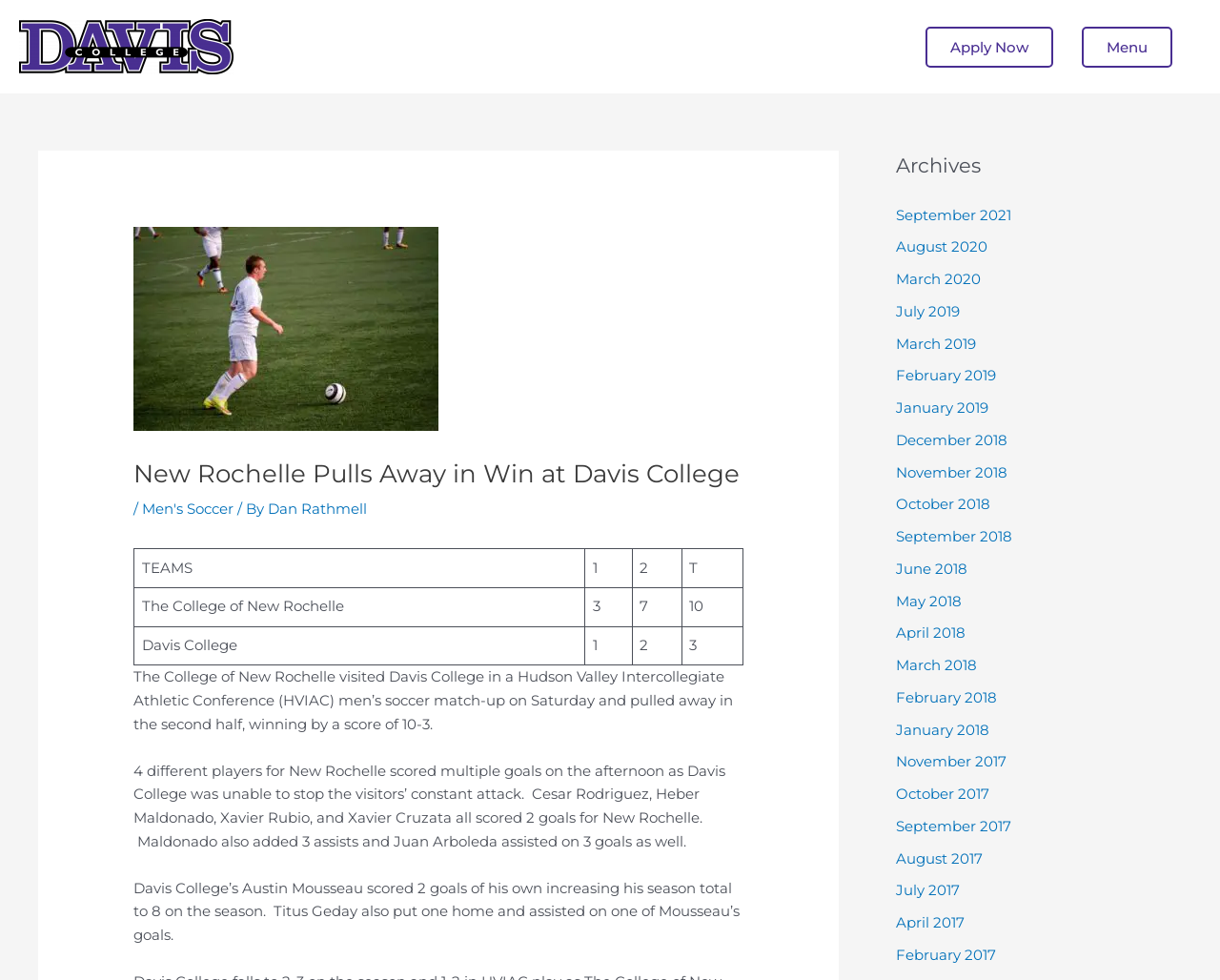Pinpoint the bounding box coordinates of the clickable area necessary to execute the following instruction: "Visit the Davis College Logo page". The coordinates should be given as four float numbers between 0 and 1, namely [left, top, right, bottom].

[0.016, 0.019, 0.191, 0.076]